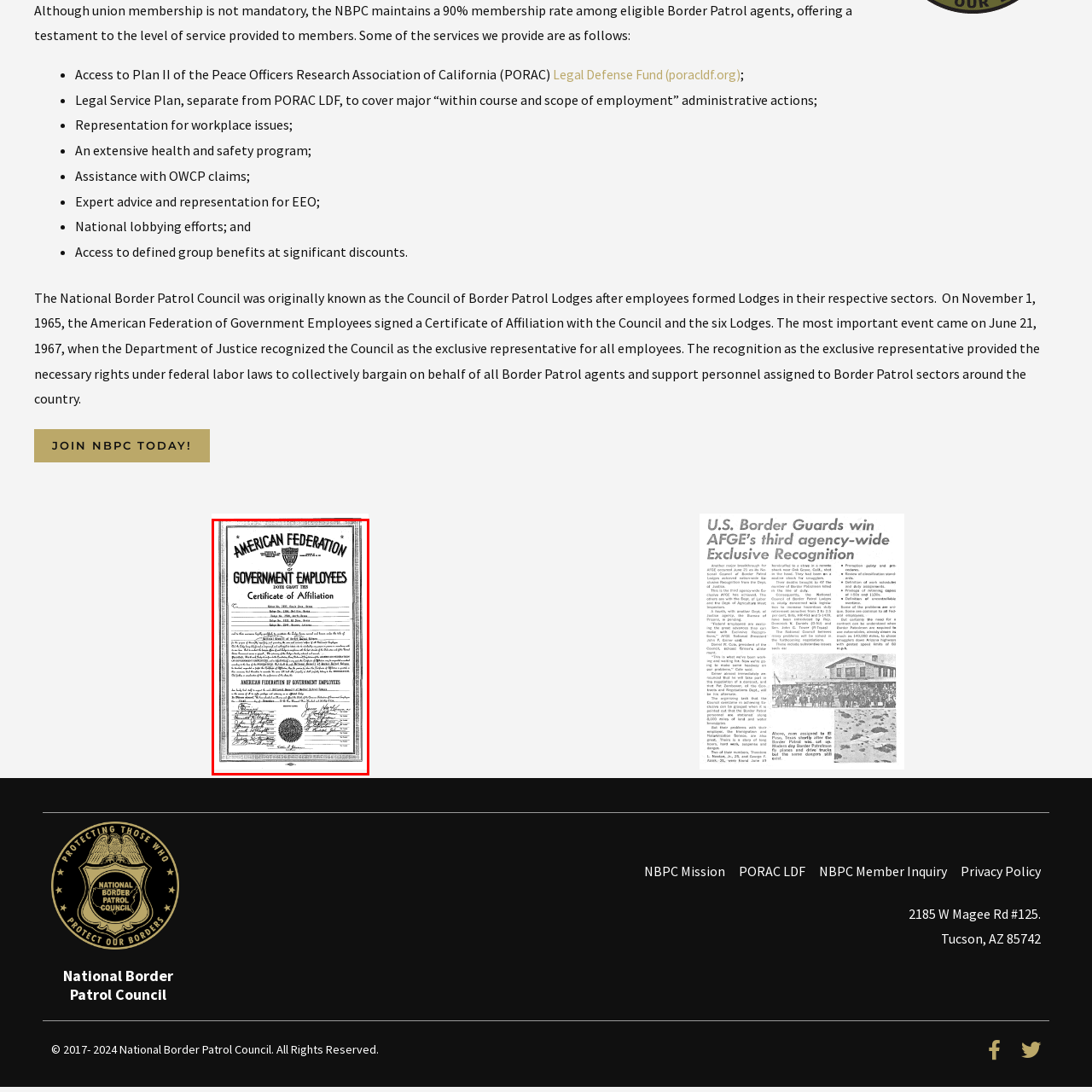Create a thorough description of the image portion outlined in red.

The image depicts the "Certificate of Affiliation" issued by the American Federation of Government Employees. Dated June 1965, this document serves as a formal recognition of affiliation, highlighting the union's commitment to representing its members effectively. The title is prominently displayed at the top, surrounded by an ornamental border. Below the title, the document outlines the terms of affiliation and is signed by key figures, validating its authenticity. This certificate symbolizes the solidarity and collective bargaining power among government employees, particularly within the Border Patrol, emphasizing the importance of union membership for securing benefits and services for members.